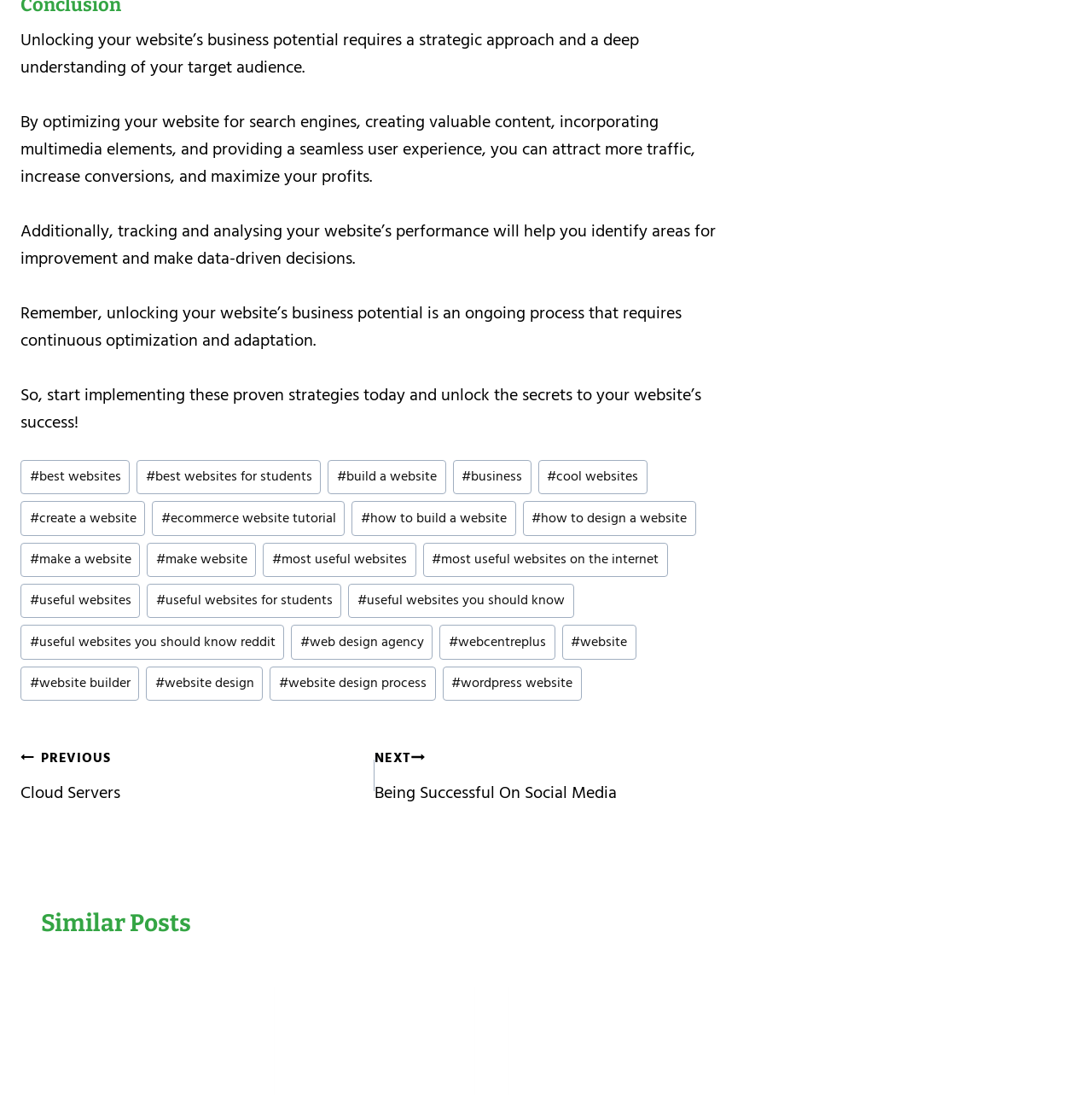Respond with a single word or short phrase to the following question: 
What is the purpose of tracking and analyzing a website's performance?

To identify areas for improvement